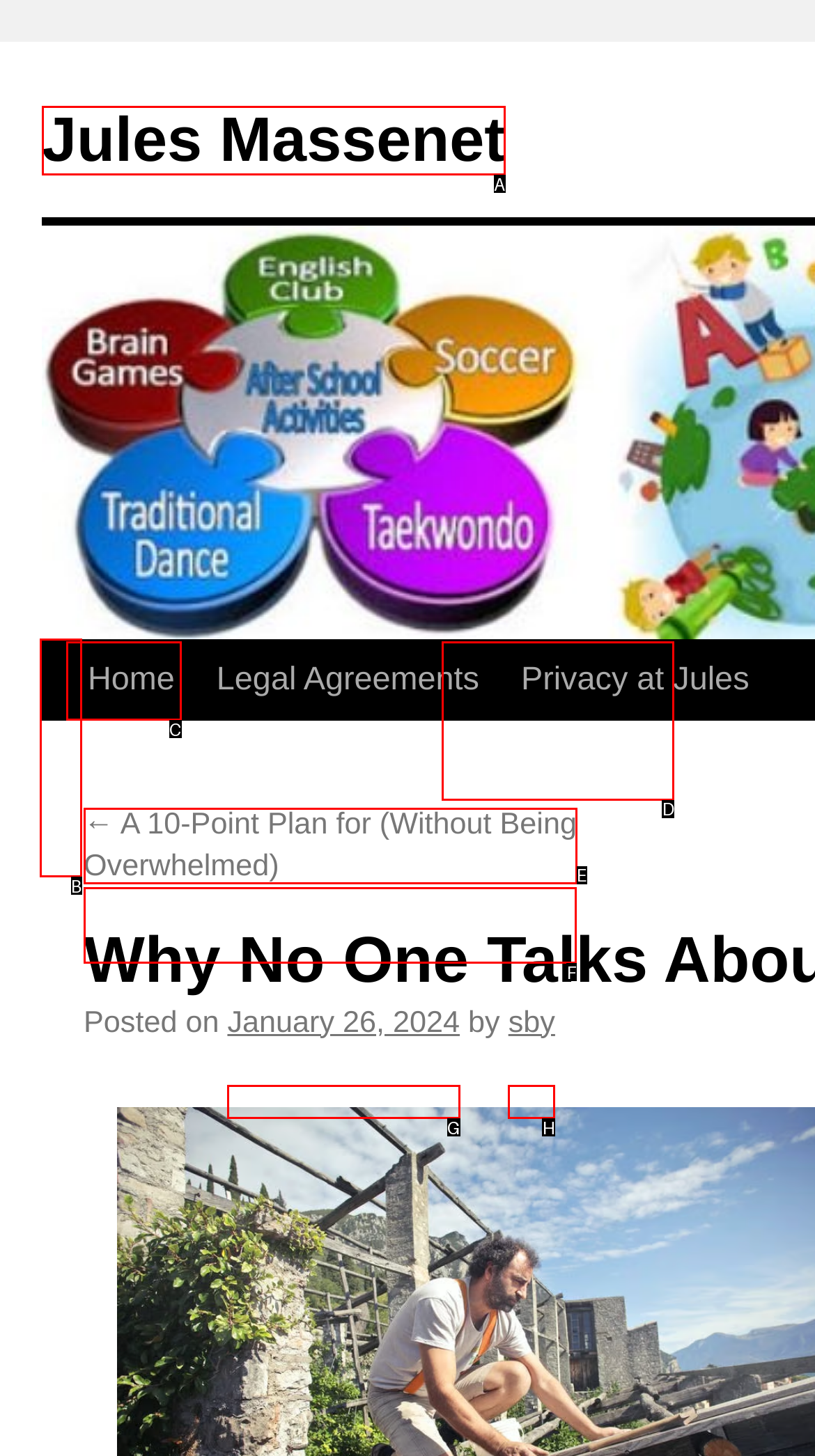Select the appropriate HTML element that needs to be clicked to finish the task: read the 10-point plan
Reply with the letter of the chosen option.

E